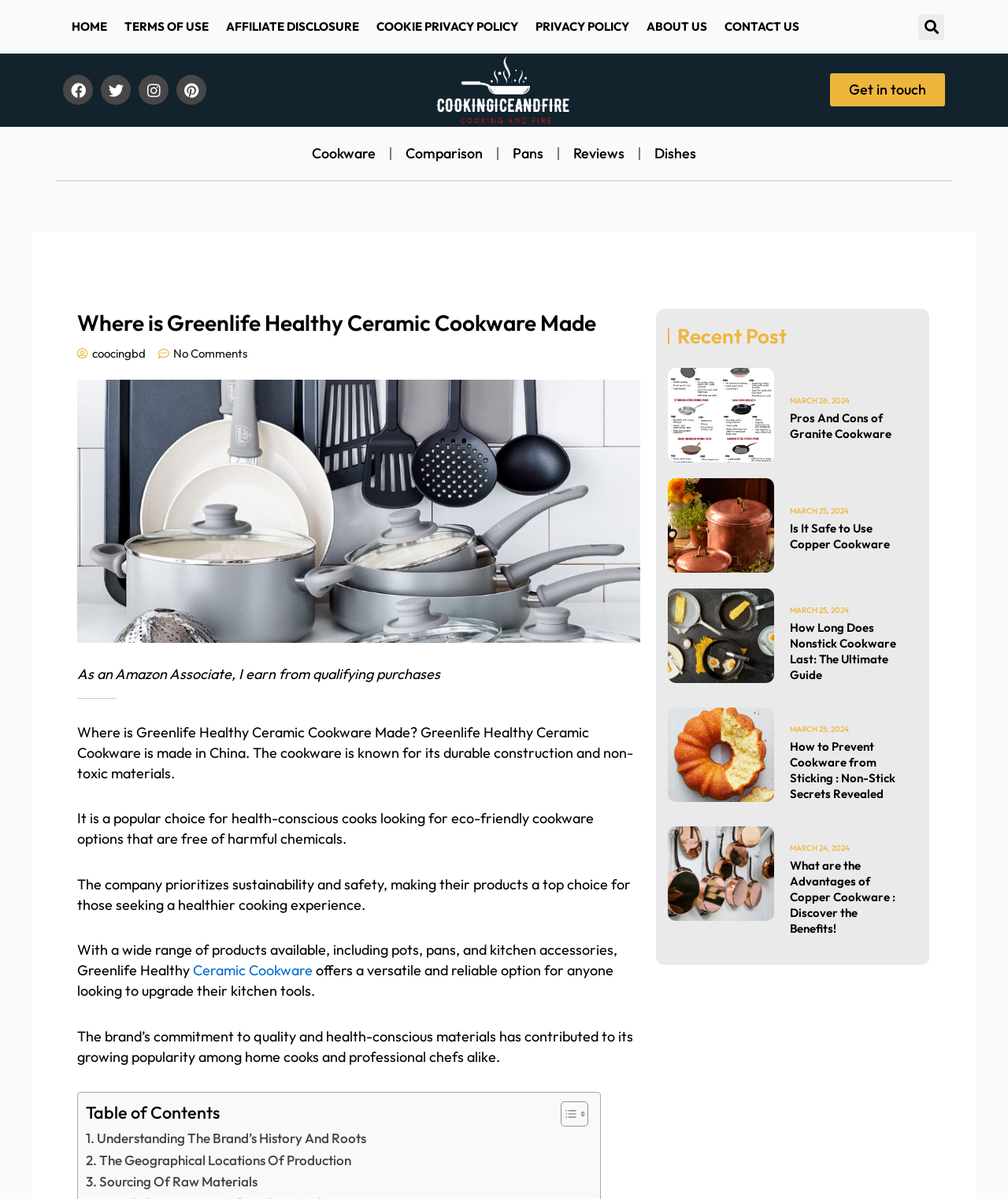Extract the main title from the webpage.

Where is Greenlife Healthy Ceramic Cookware Made